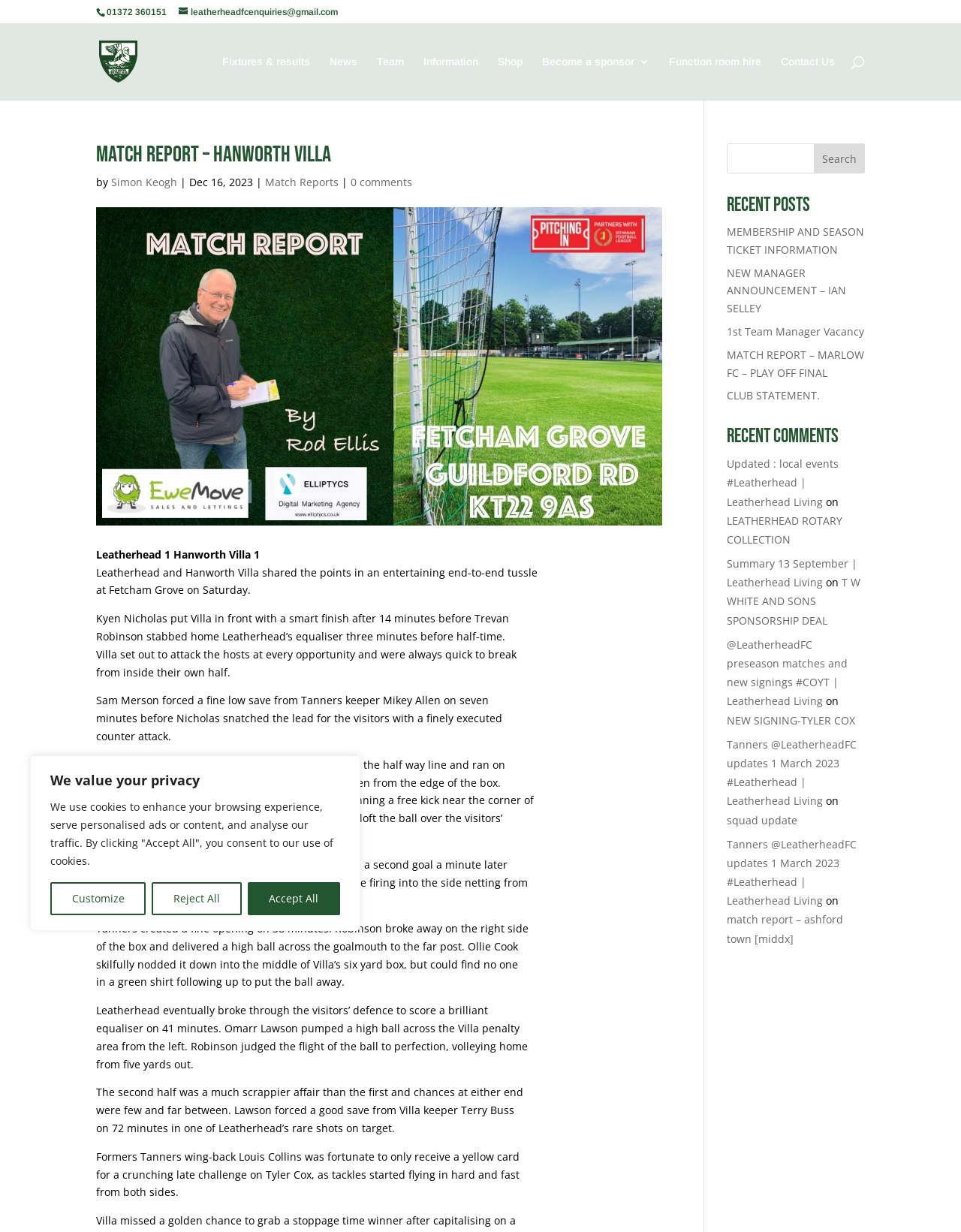Summarize the webpage comprehensively, mentioning all visible components.

This webpage is about a match report between Leatherhead and Hanworth Villa. At the top, there is a cookie consent banner with buttons to customize, reject, or accept all cookies. Below this, there is a section with contact information, including a phone number, email, and website link. 

Next, there is a navigation menu with links to various sections of the website, such as fixtures and results, news, team information, and more. 

The main content of the page is the match report, which is divided into paragraphs describing the game. The report includes details about the score, goals, and key moments in the game. The text is accompanied by a heading that indicates the author and date of the report.

On the right side of the page, there is a search bar and a section with recent posts, including links to other news articles and match reports. Below this, there is a section with recent comments. 

At the bottom of the page, there is a footer section with links to external websites and articles, including local events and news.